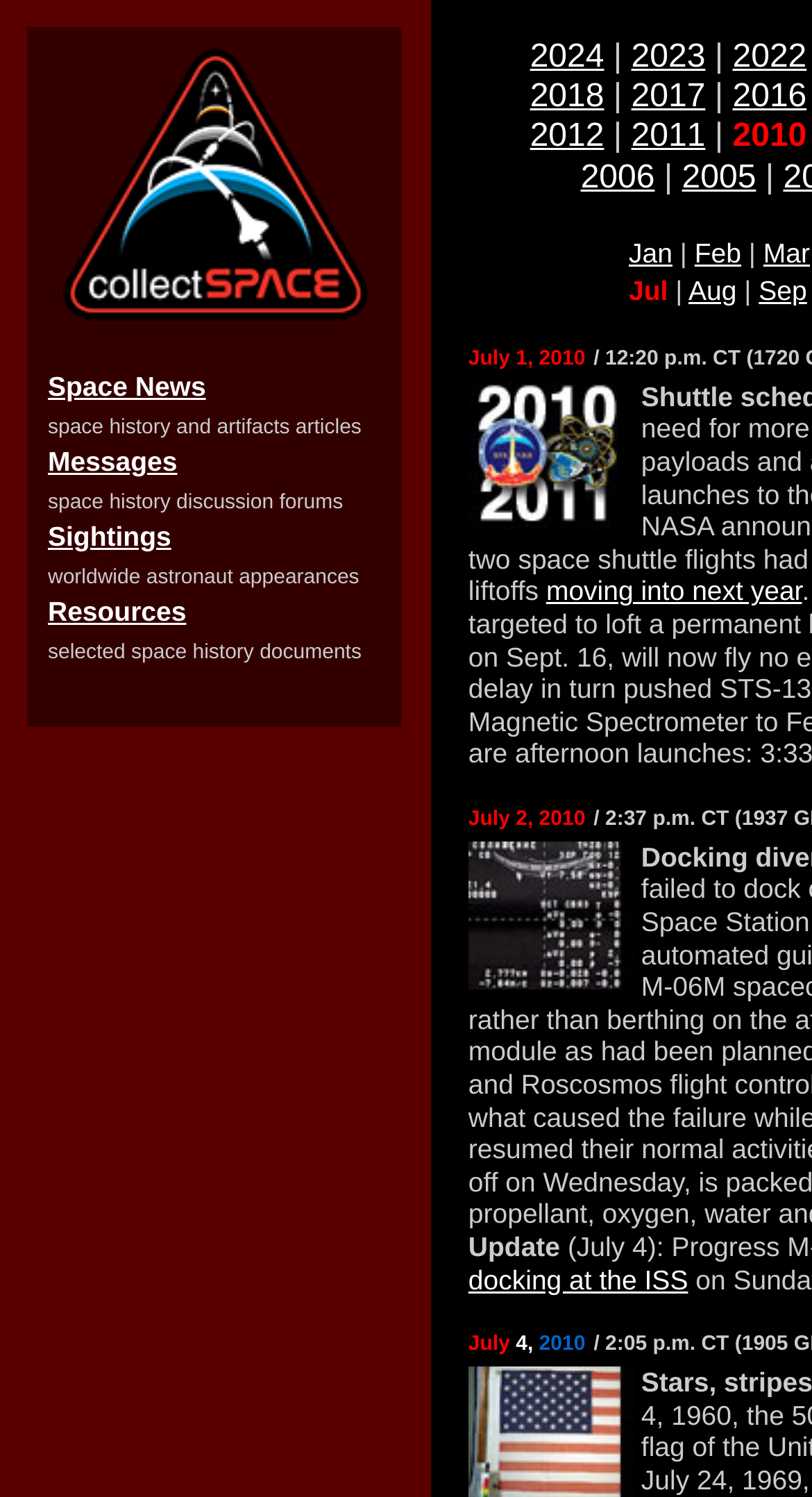How many images are on this webpage?
Based on the screenshot, respond with a single word or phrase.

At least 3